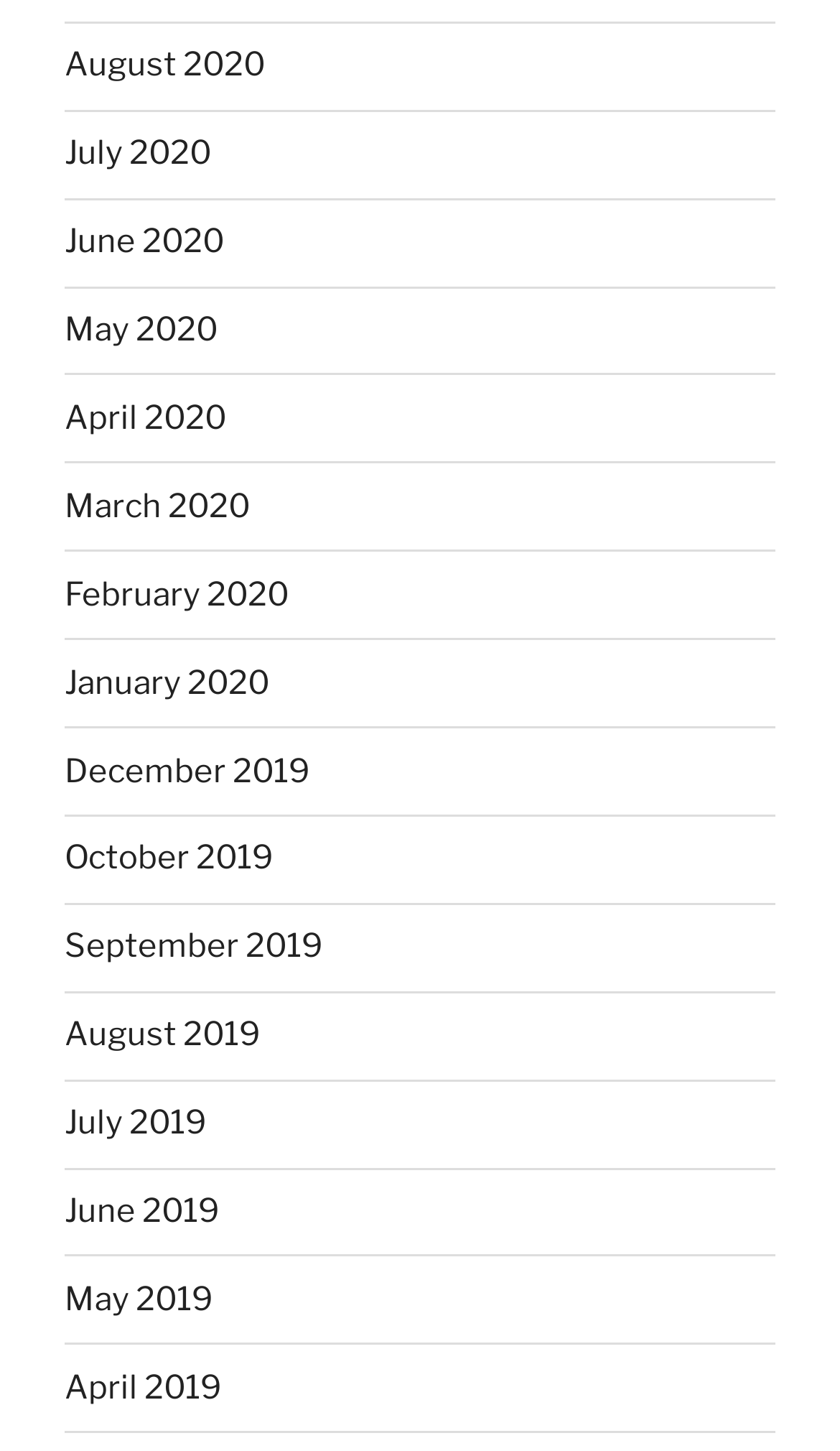Identify the bounding box for the UI element that is described as follows: "July 2020".

[0.077, 0.093, 0.251, 0.119]